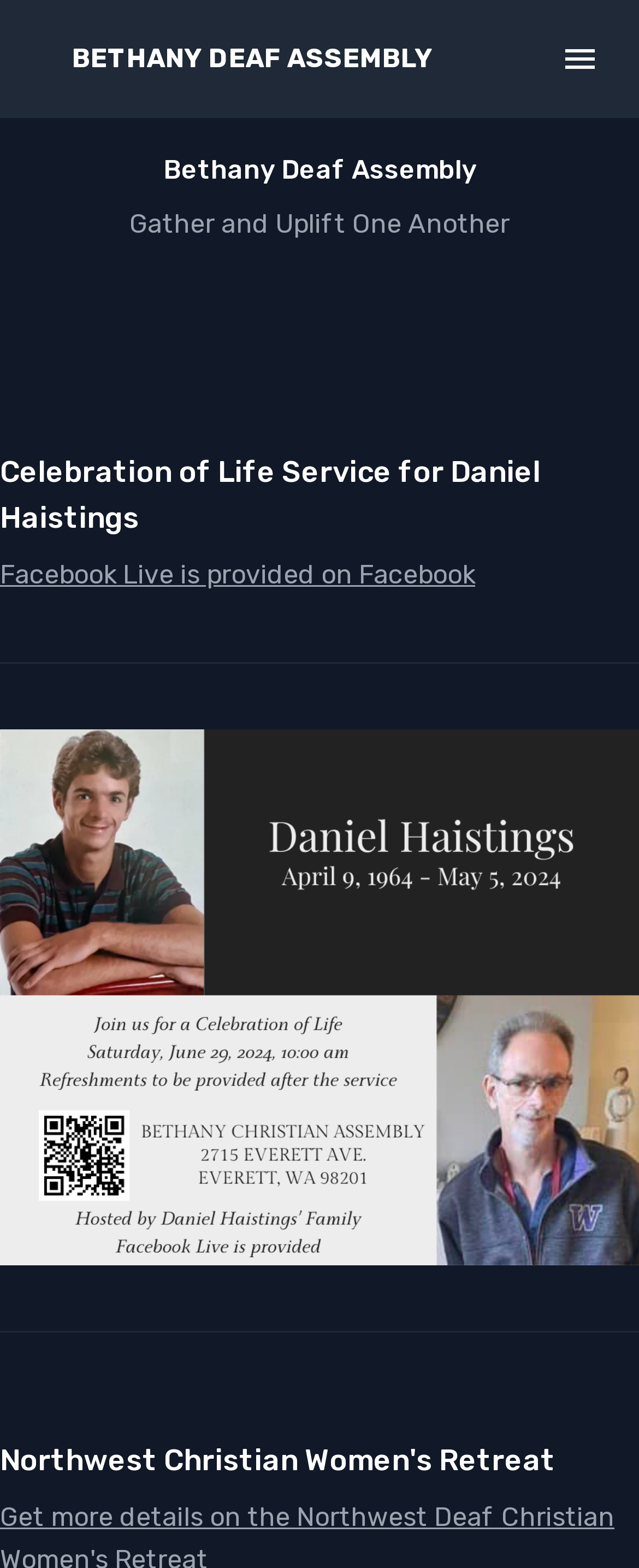Produce an extensive caption that describes everything on the webpage.

The webpage is about Bethany Deaf Assembly, with a prominent title "Bethany Deaf Assembly" at the top center of the page. Below the title, there are two lines of text, "Bethany Deaf Assembly" and "Gather and Uplift One Another", which are centered and slightly overlapping each other.

To the top left, there is a small link, and to the top right, there is a button labeled "menu". Above the center of the page, there is a heading that announces a "Celebration of Life Service for Daniel Haistings". Below this heading, there is a link that mentions Facebook Live is provided on Facebook.

The main content of the page is an image of Daniel Haistings, which takes up most of the page's width and is centered. At the very bottom of the page, there is another heading that promotes the "Northwest Christian Women's Retreat".